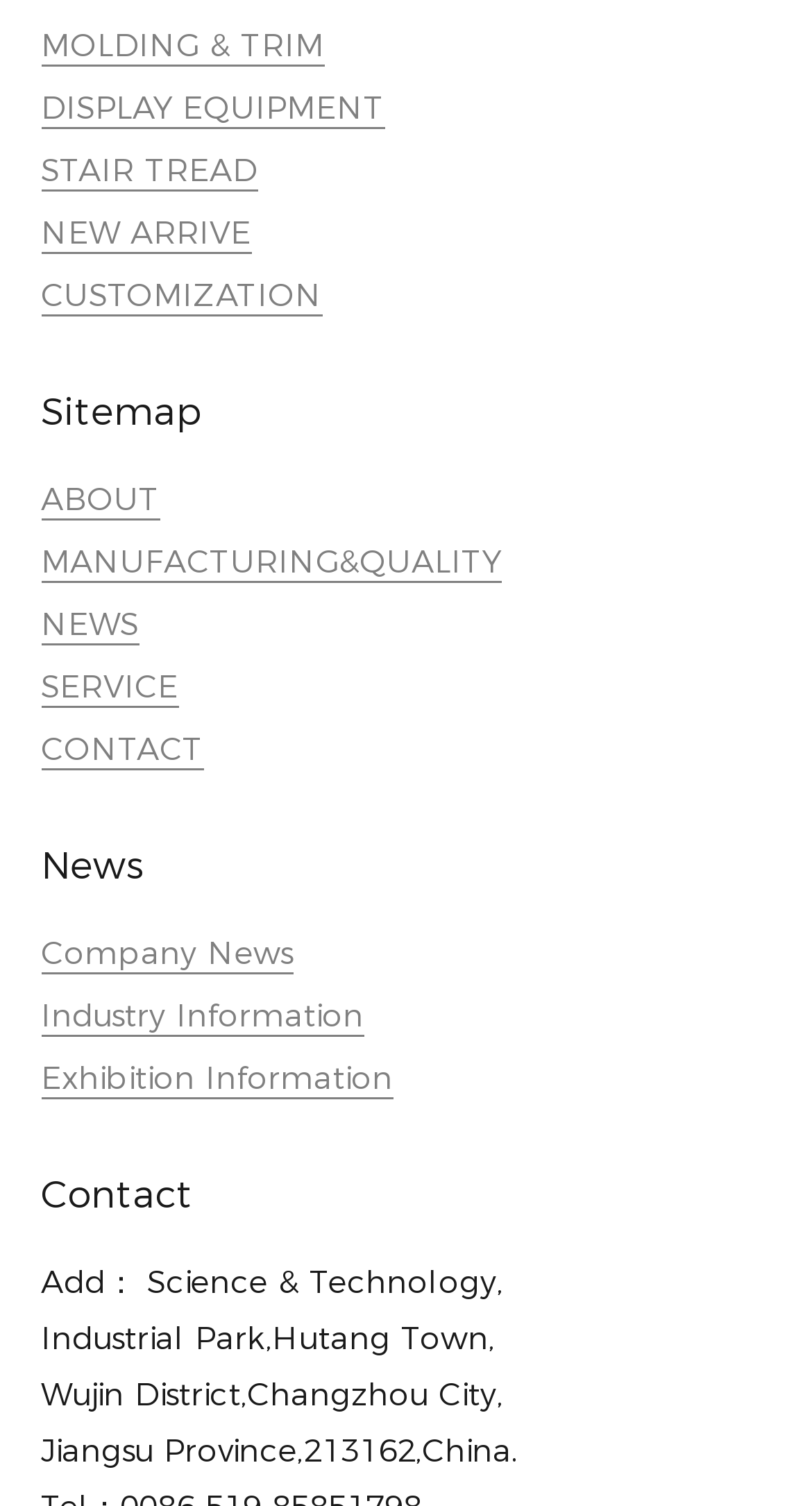What is the second news category?
Please provide a single word or phrase as your answer based on the screenshot.

Industry Information